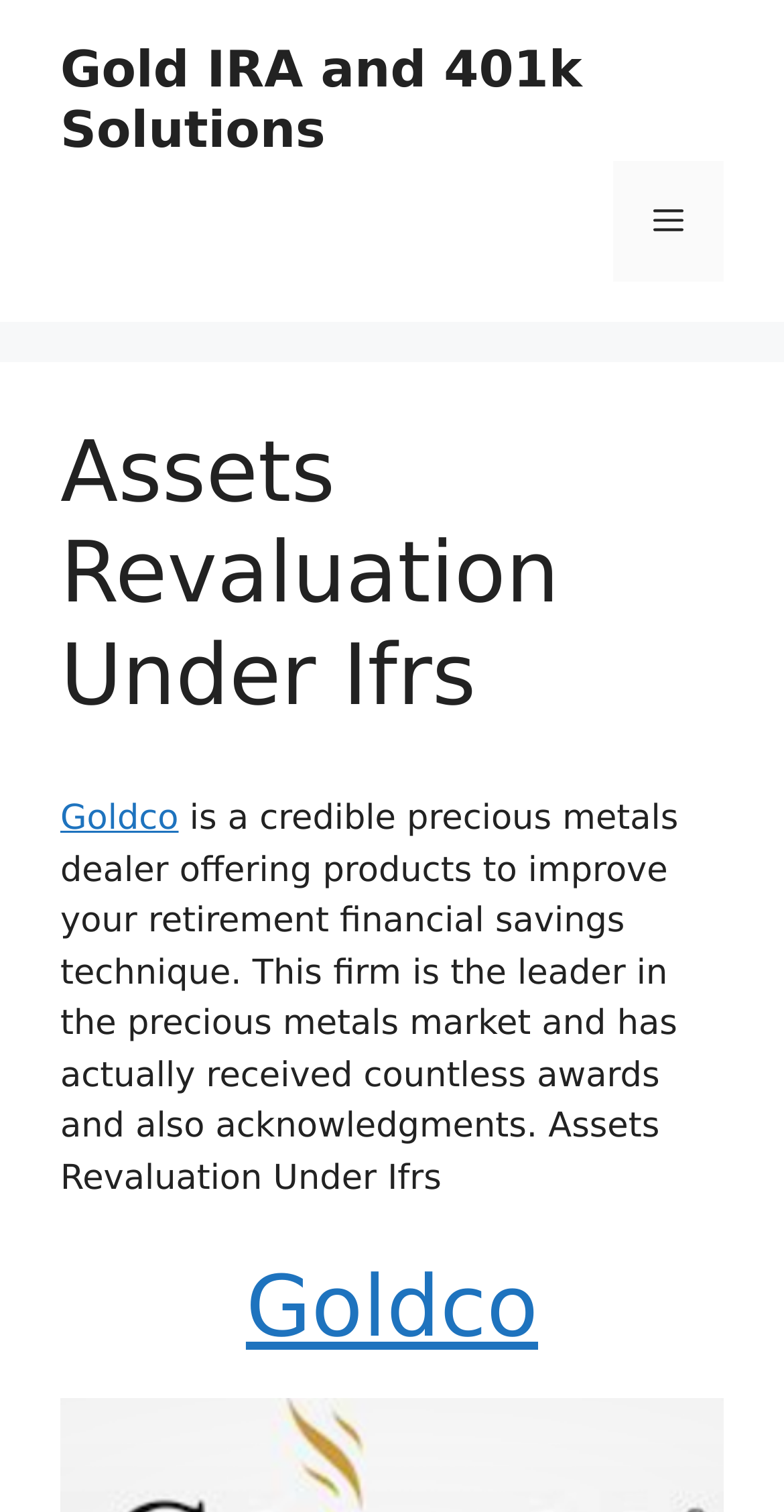Use the information in the screenshot to answer the question comprehensively: What is the company's specialty?

I found the answer by looking at the text which says 'This firm is the leader in the precious metals market...'. This suggests that the company specializes in precious metals.